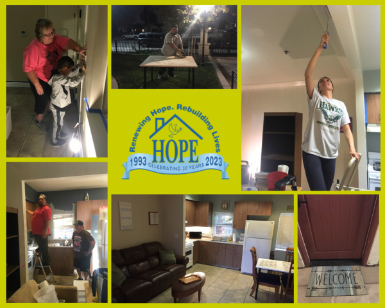Please provide a detailed answer to the question below based on the screenshot: 
What is being transformed according to the collage?

The collage showcases the transformation of living environments, as depicted in the lower section featuring a cozy setting with a sofa and kitchen area, and another photo capturing a worker using a ladder to assist with renovations.